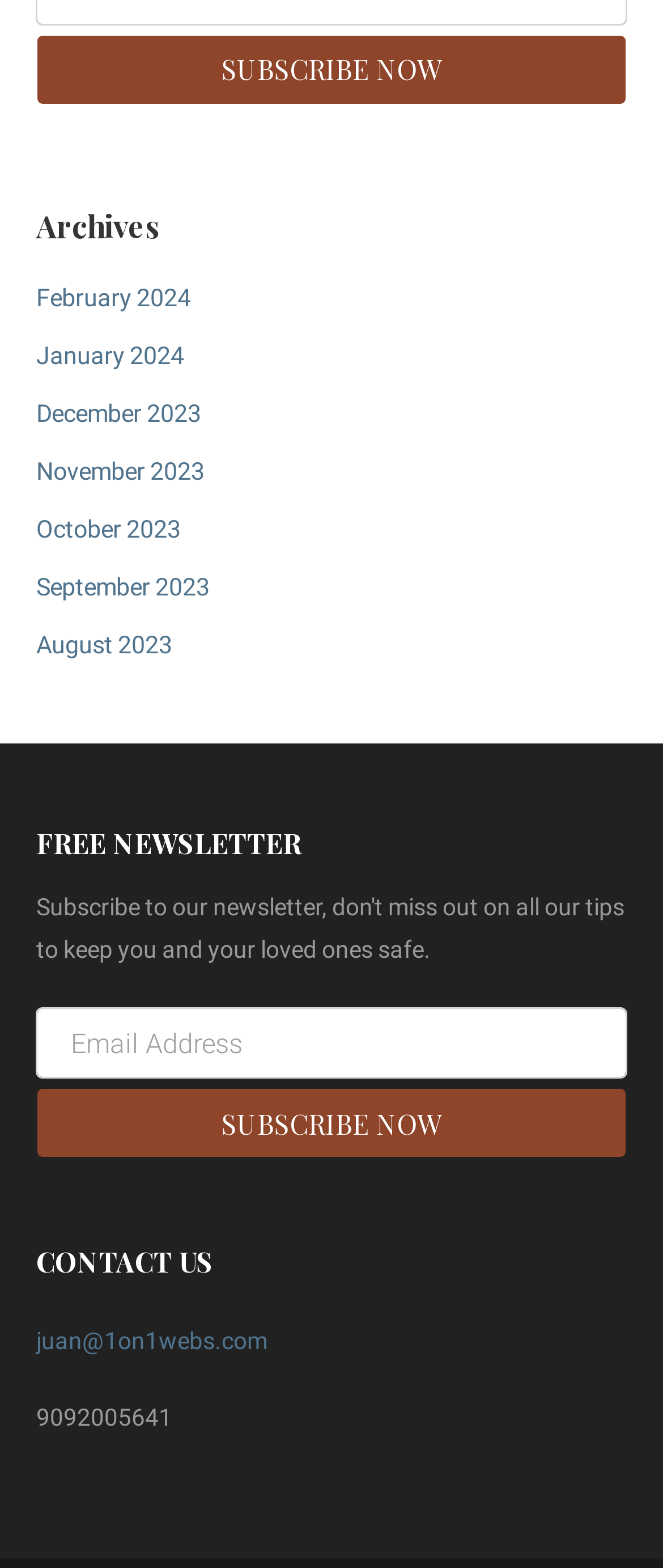What is the latest archive month? Look at the image and give a one-word or short phrase answer.

February 2024